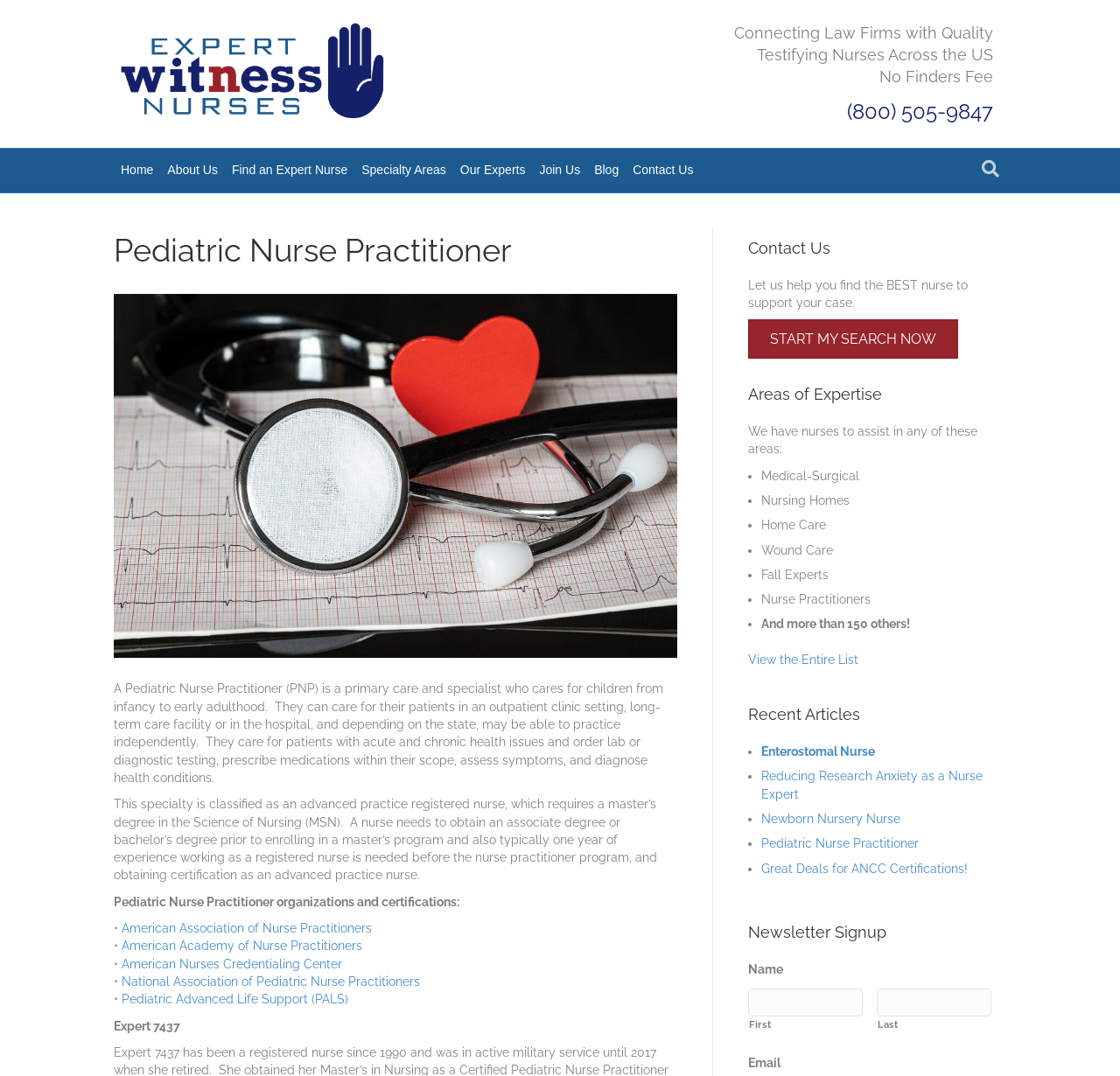Provide the bounding box coordinates of the UI element that matches the description: "parent_node: First name="input_1.3"".

[0.668, 0.919, 0.77, 0.945]